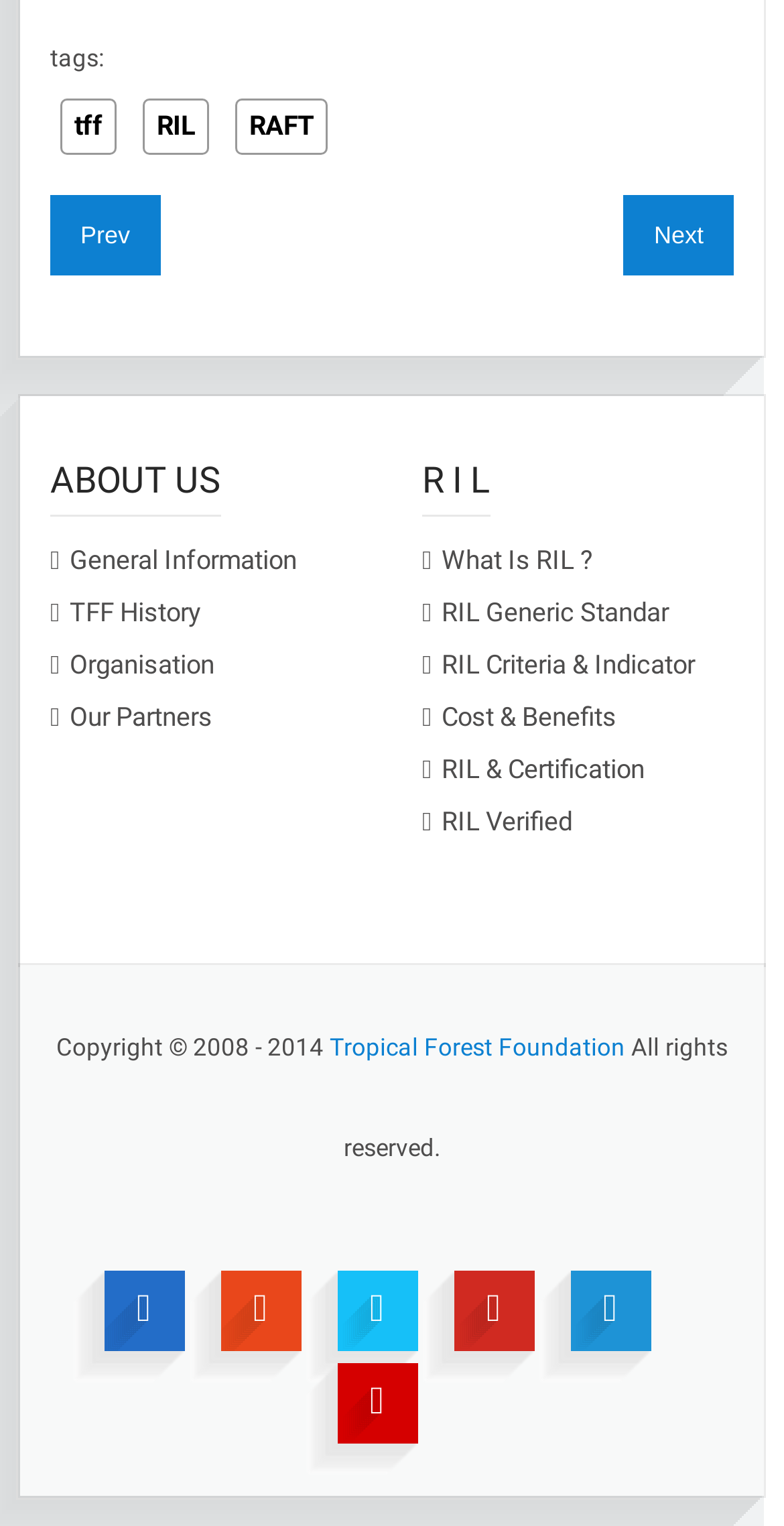Please identify the bounding box coordinates of the element that needs to be clicked to perform the following instruction: "Click on the 'RIL Verified' link".

[0.538, 0.528, 0.73, 0.548]